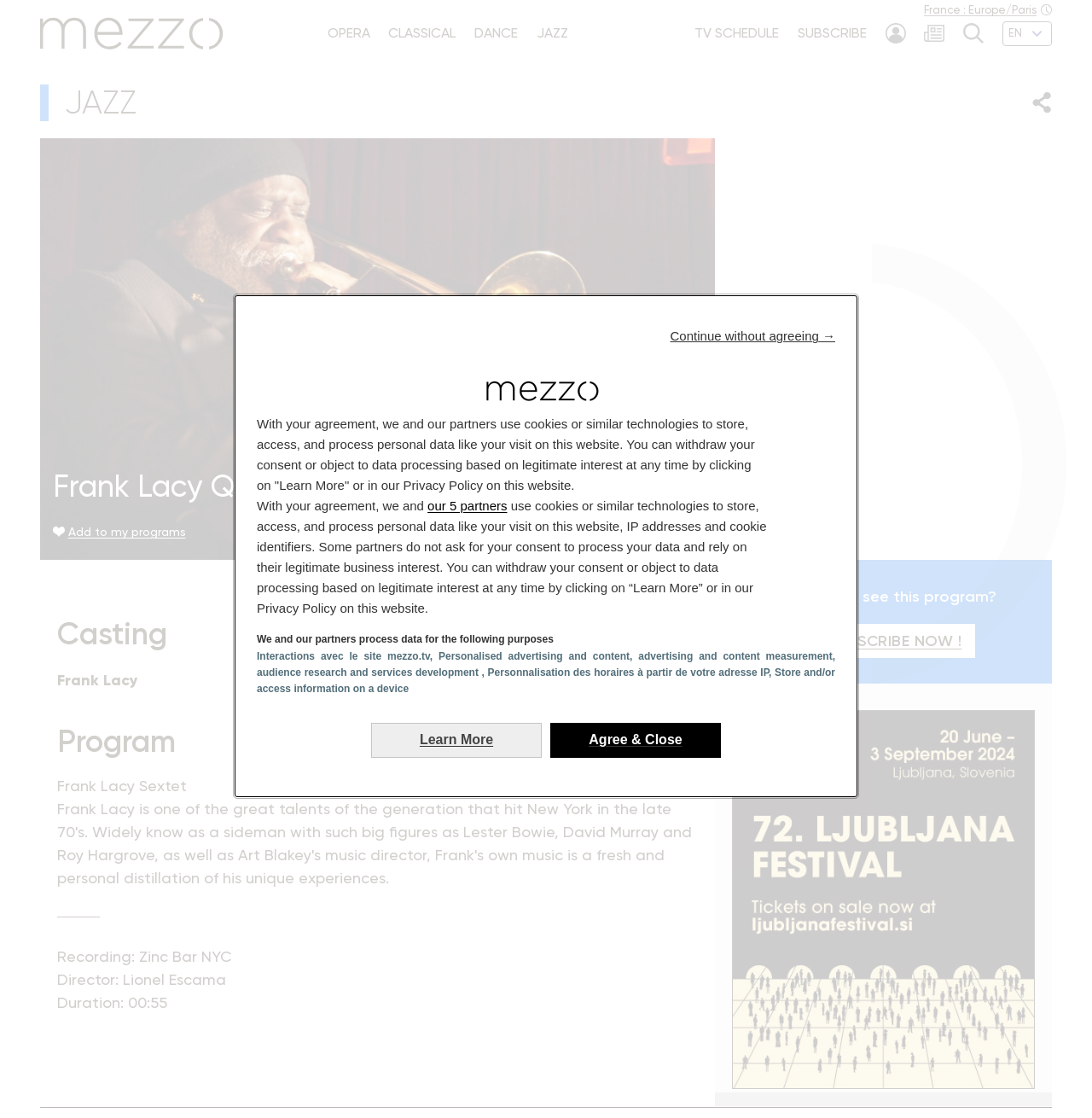Give a concise answer of one word or phrase to the question: 
What is the name of the jazz quartet?

Frank Lacy Quartet